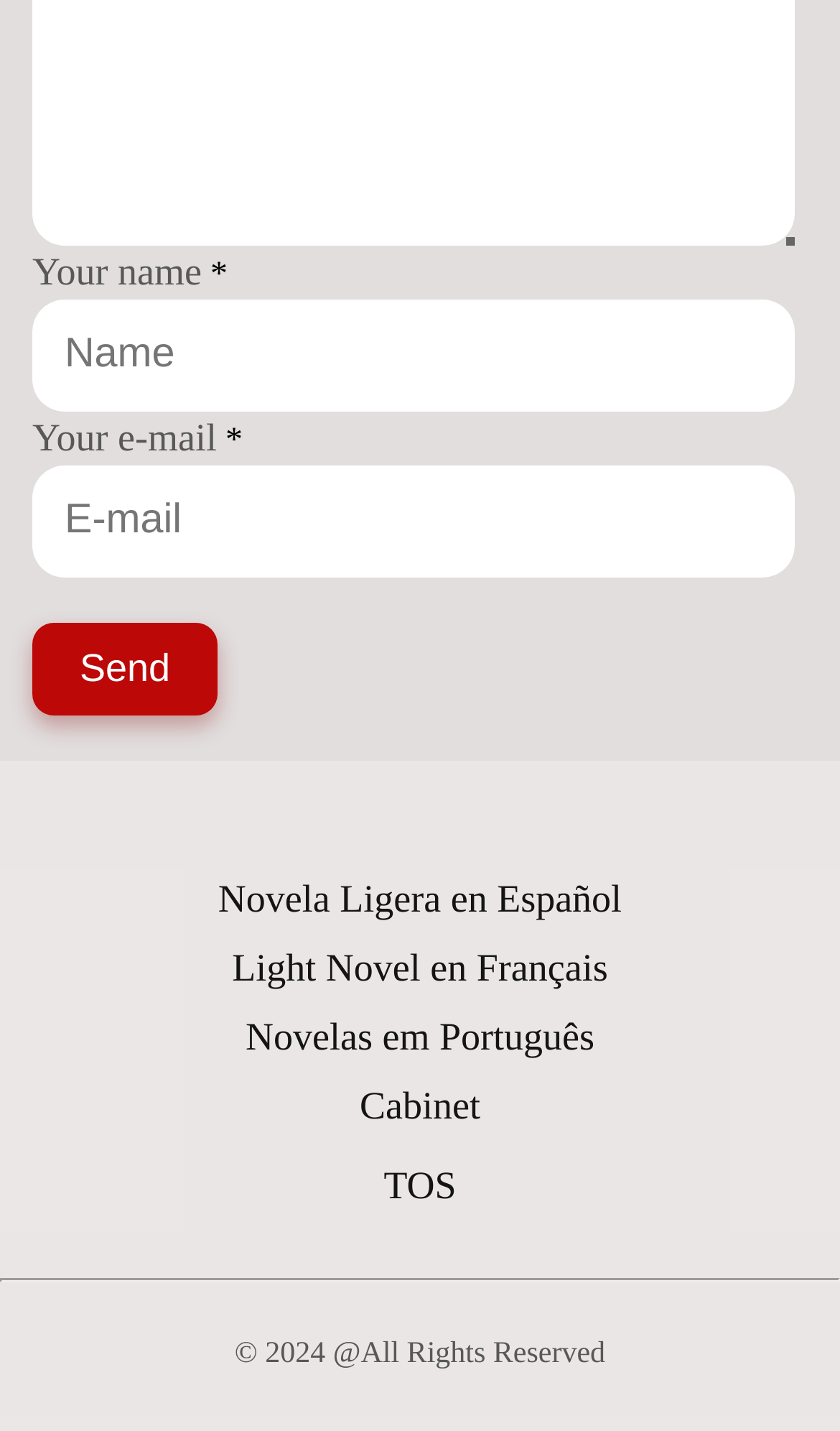Can you show the bounding box coordinates of the region to click on to complete the task described in the instruction: "Click on 'Why Bamboo'"?

None